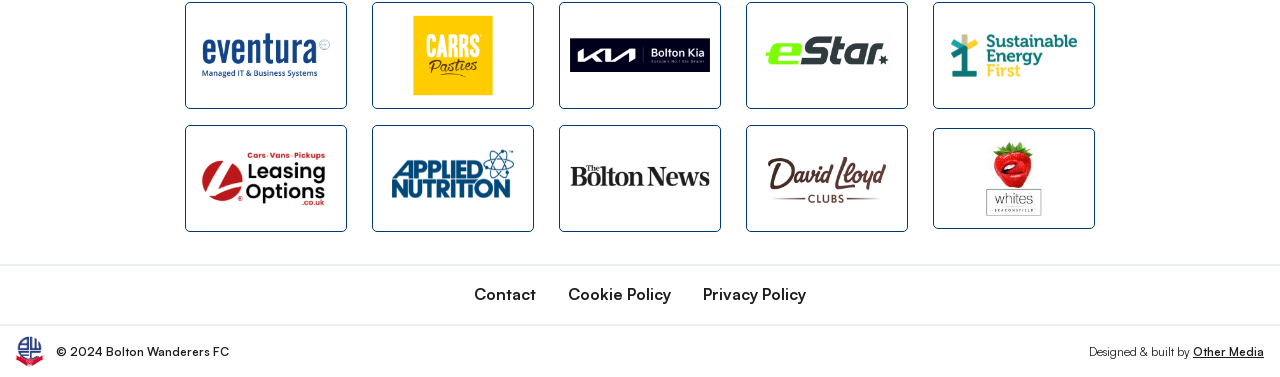Please identify the bounding box coordinates of the element's region that I should click in order to complete the following instruction: "view Leasing options". The bounding box coordinates consist of four float numbers between 0 and 1, i.e., [left, top, right, bottom].

[0.145, 0.332, 0.271, 0.617]